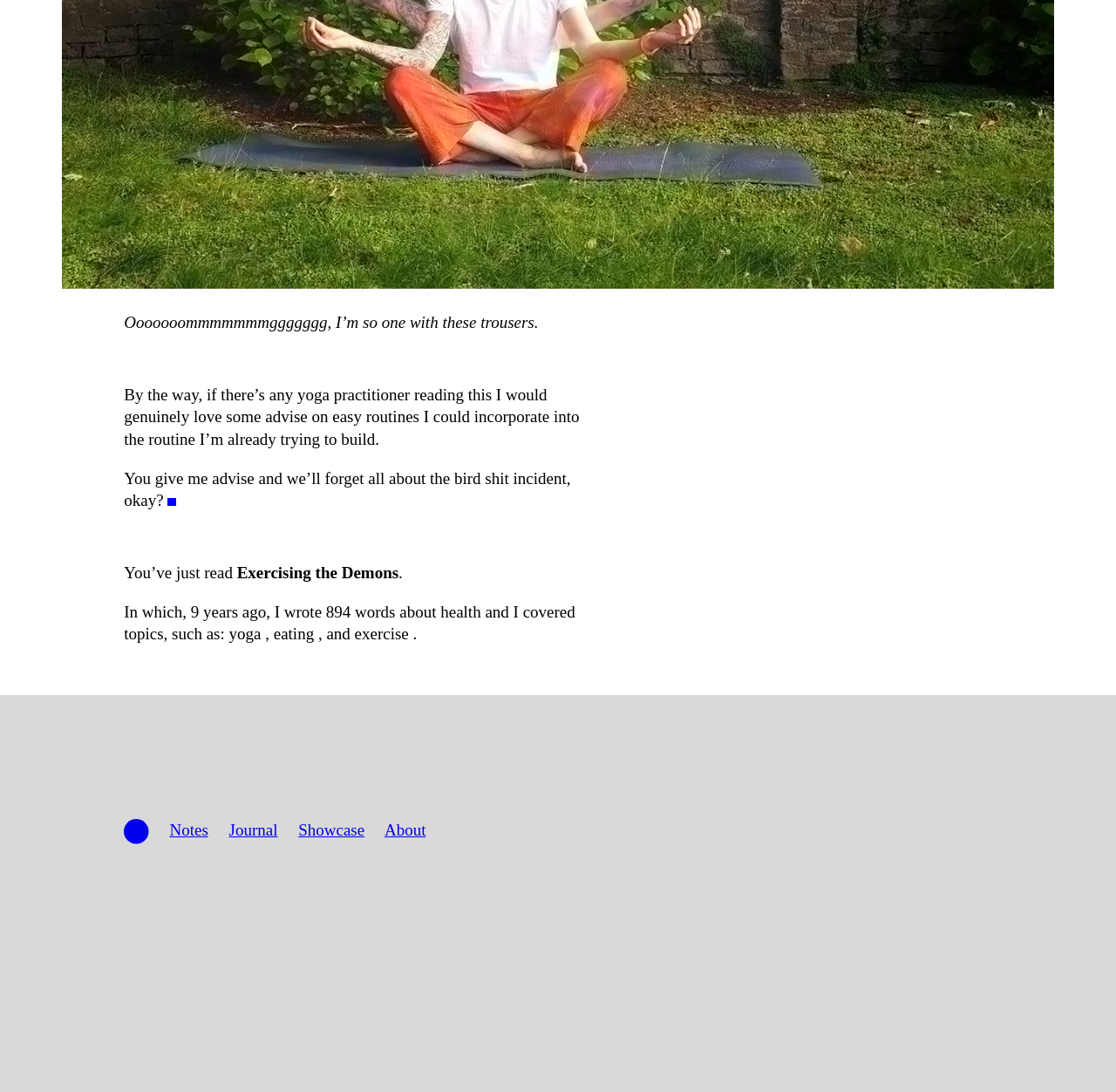How many words did the author write 9 years ago? Based on the screenshot, please respond with a single word or phrase.

894 words